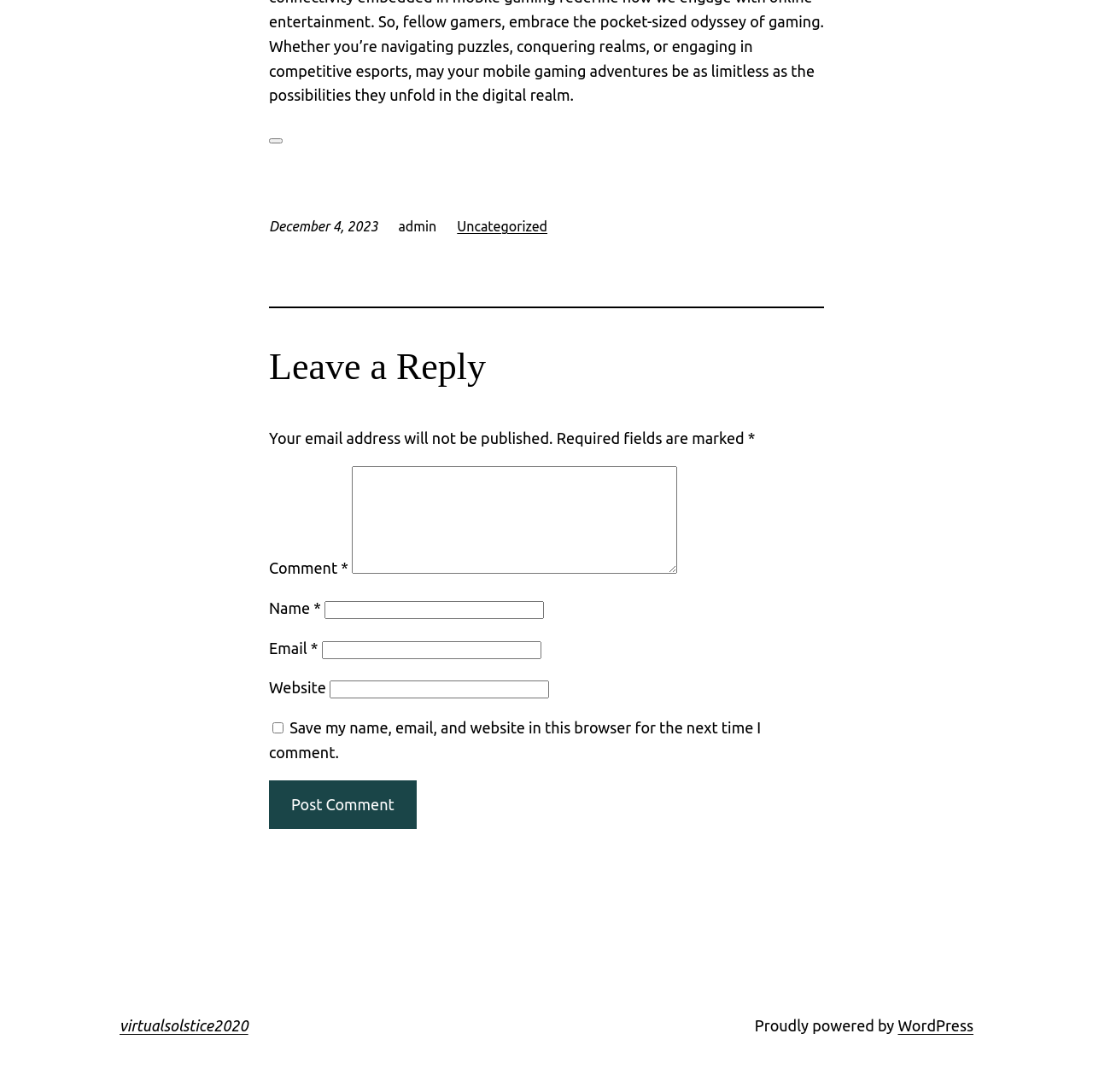Identify the bounding box coordinates of the area that should be clicked in order to complete the given instruction: "Click the HOME link". The bounding box coordinates should be four float numbers between 0 and 1, i.e., [left, top, right, bottom].

None